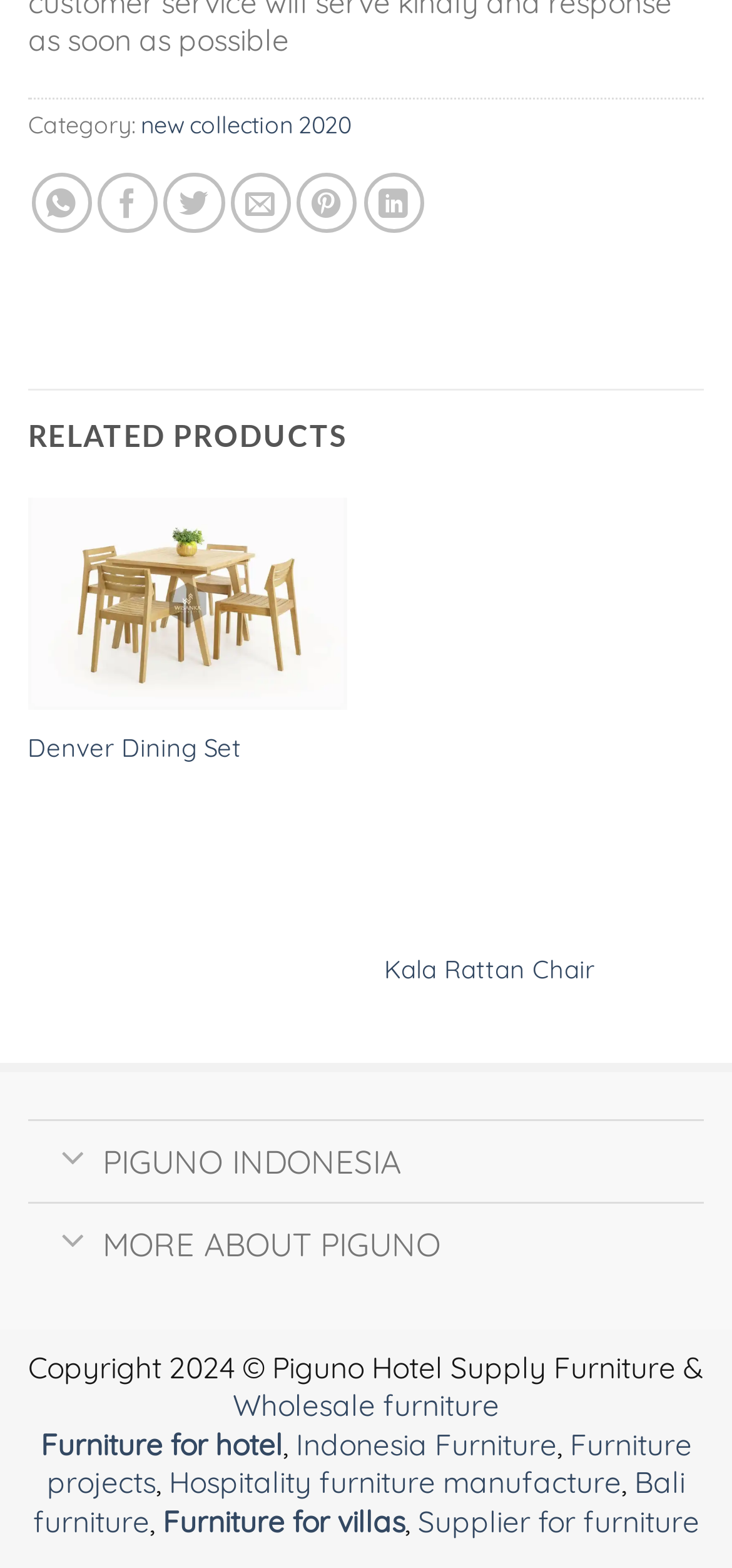Please determine the bounding box coordinates of the element to click on in order to accomplish the following task: "Toggle PIGUNO INDONESIA". Ensure the coordinates are four float numbers ranging from 0 to 1, i.e., [left, top, right, bottom].

[0.051, 0.721, 0.15, 0.751]